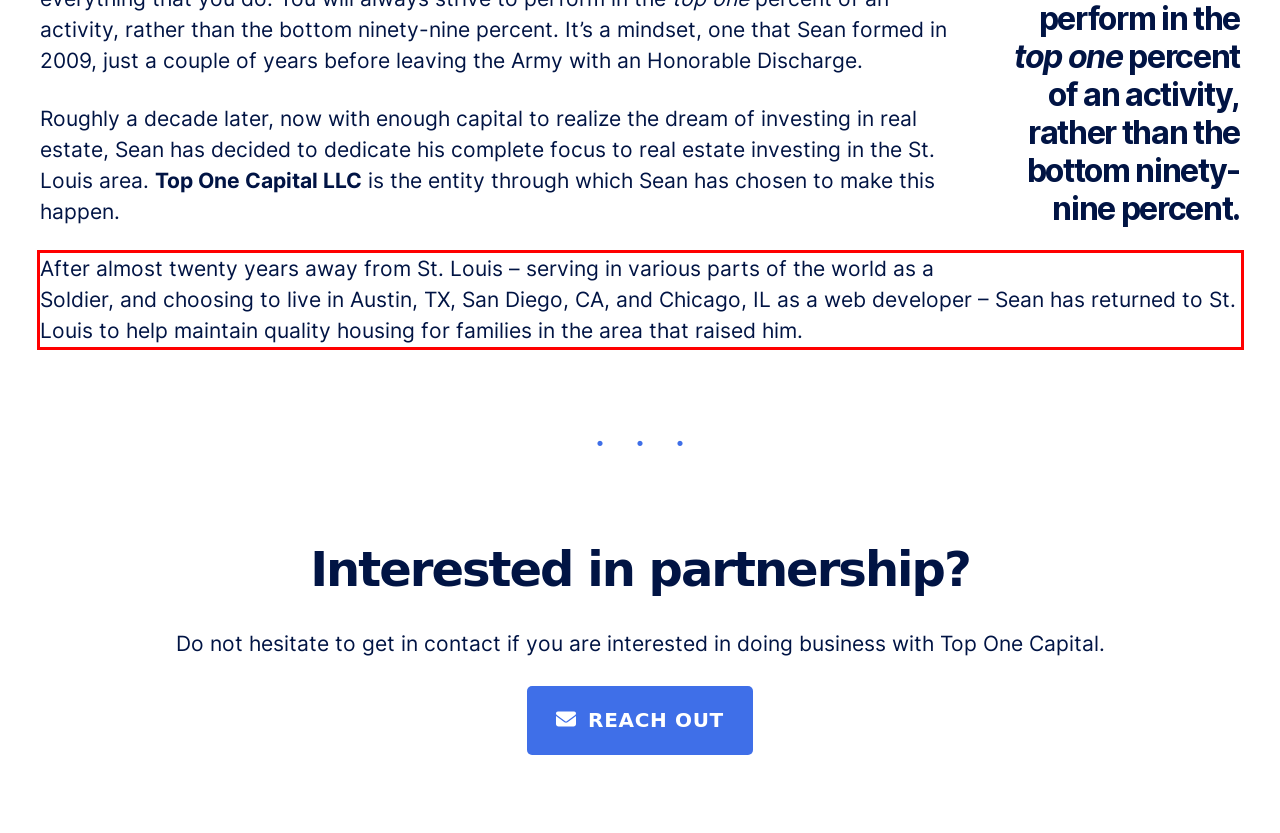Analyze the screenshot of a webpage where a red rectangle is bounding a UI element. Extract and generate the text content within this red bounding box.

After almost twenty years away from St. Louis – serving in various parts of the world as a Soldier, and choosing to live in Austin, TX, San Diego, CA, and Chicago, IL as a web developer – Sean has returned to St. Louis to help maintain quality housing for families in the area that raised him.